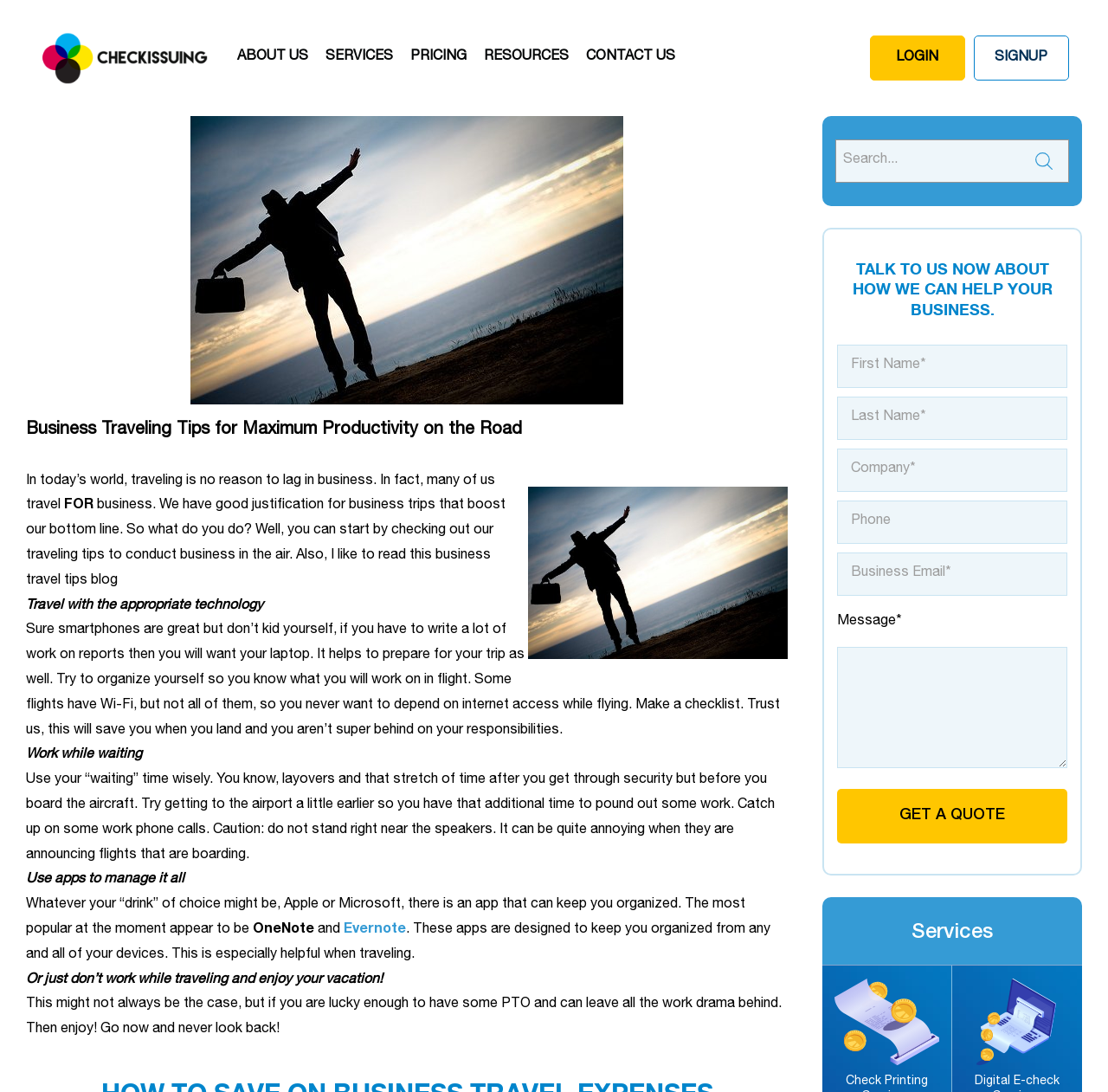Find the bounding box coordinates for the area that should be clicked to accomplish the instruction: "Search for disc golf information".

None